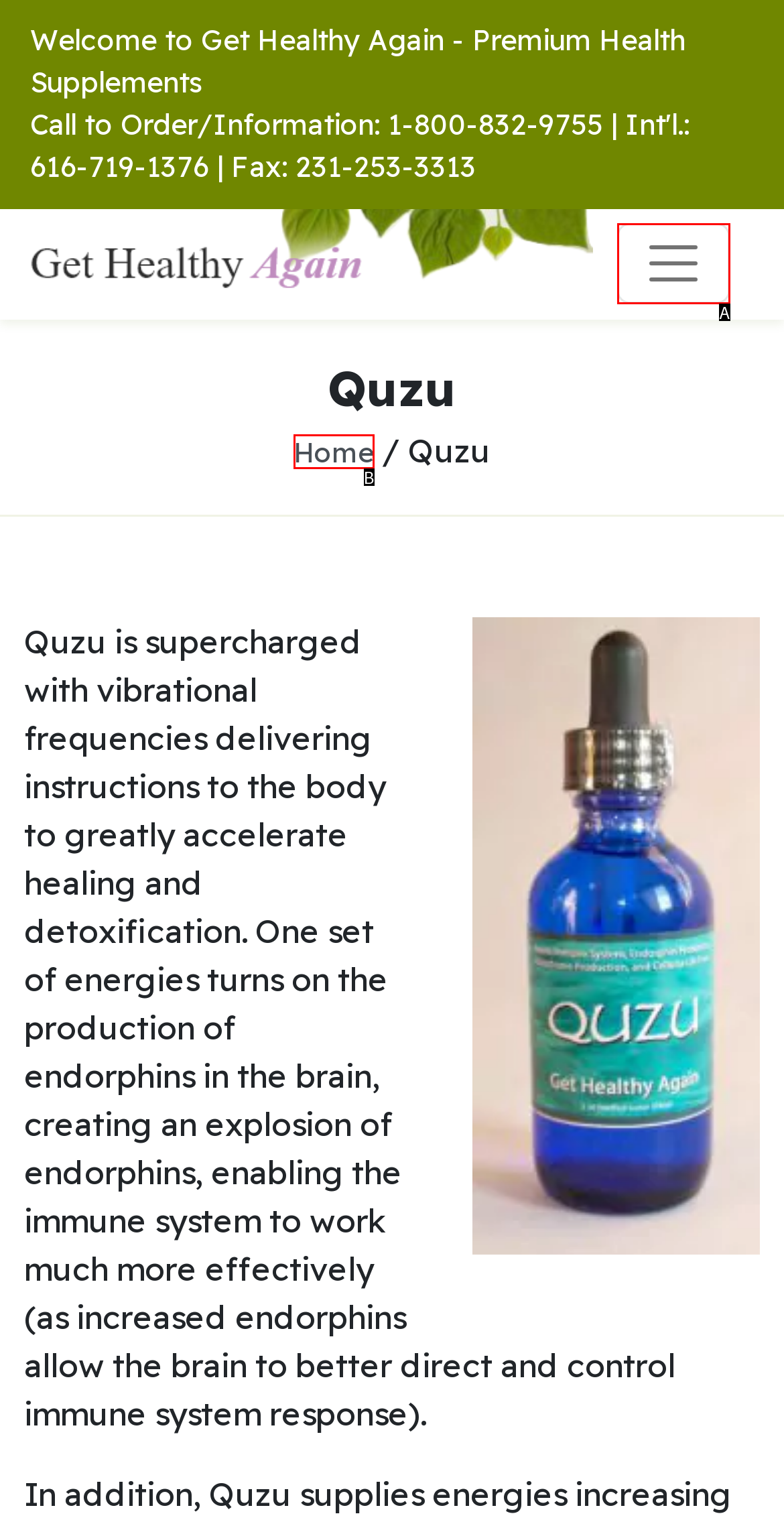Choose the letter that best represents the description: aria-label="Toggle navigation". Provide the letter as your response.

A